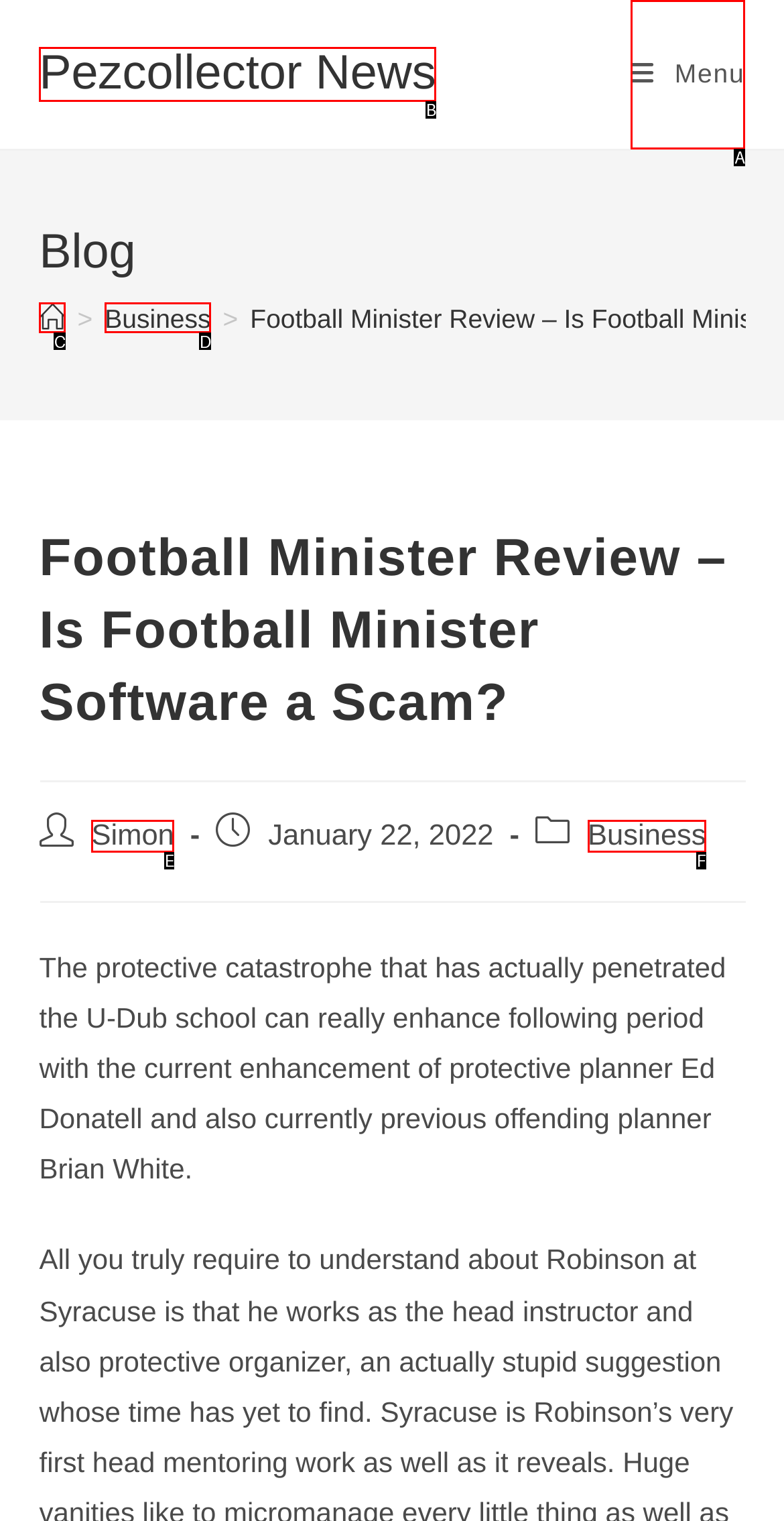Identify the option that corresponds to the description: Home. Provide only the letter of the option directly.

C